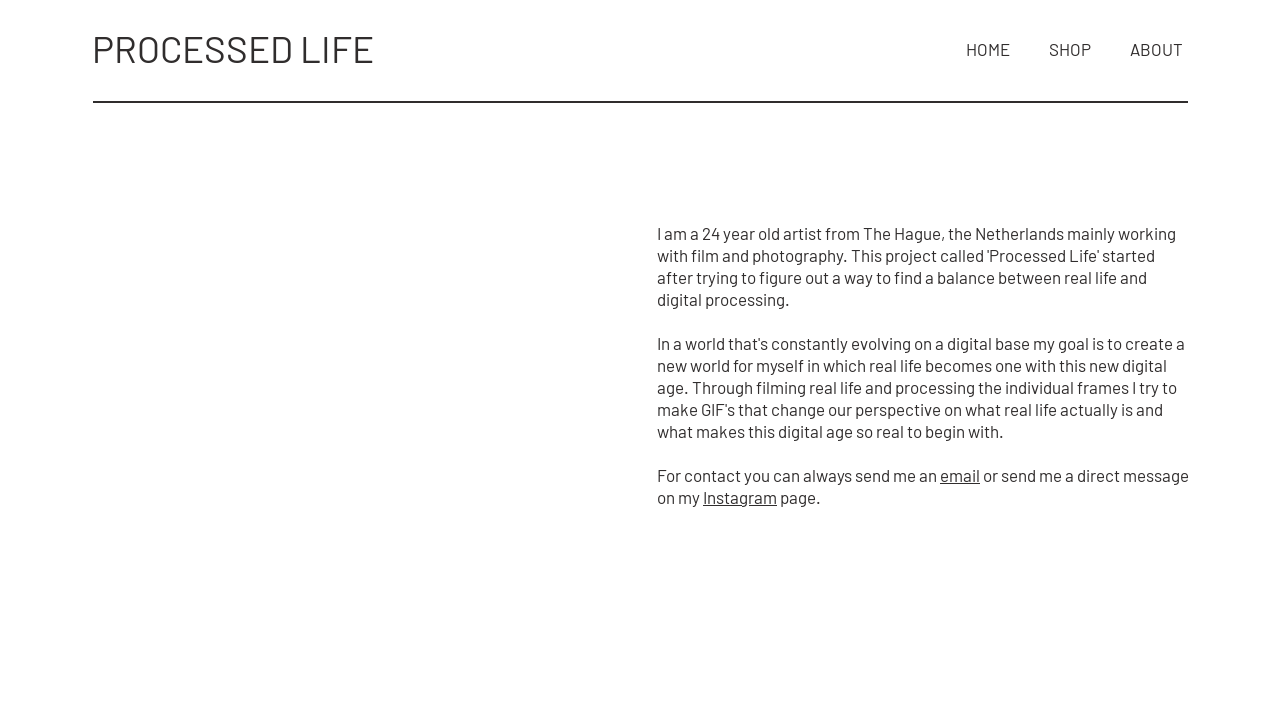What is the name of the project?
Please answer the question with a detailed and comprehensive explanation.

The name of the project can be found in the top-left corner of the webpage, where it is written as 'Processed Life | a project by Martijn Ras'.